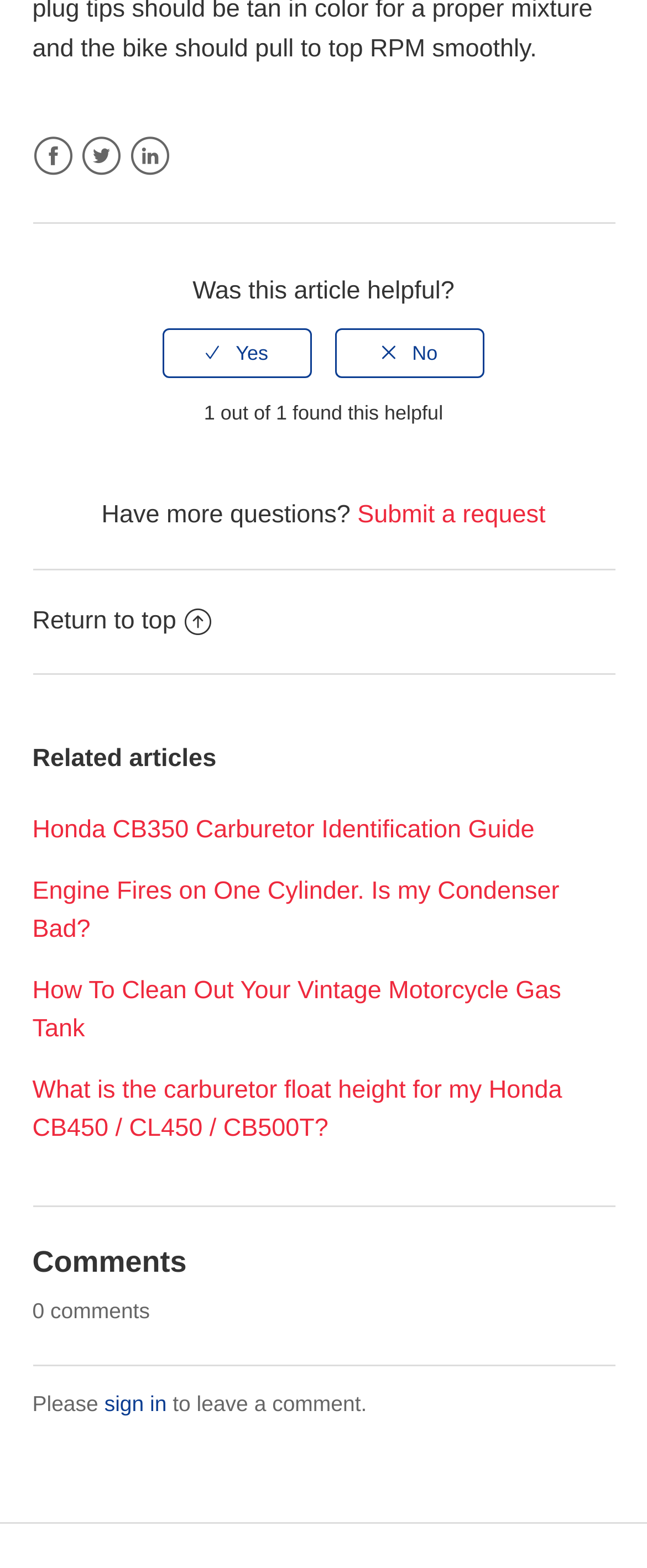Please analyze the image and provide a thorough answer to the question:
How many comments are there?

The StaticText '0 comments' indicates that there are no comments on the webpage.